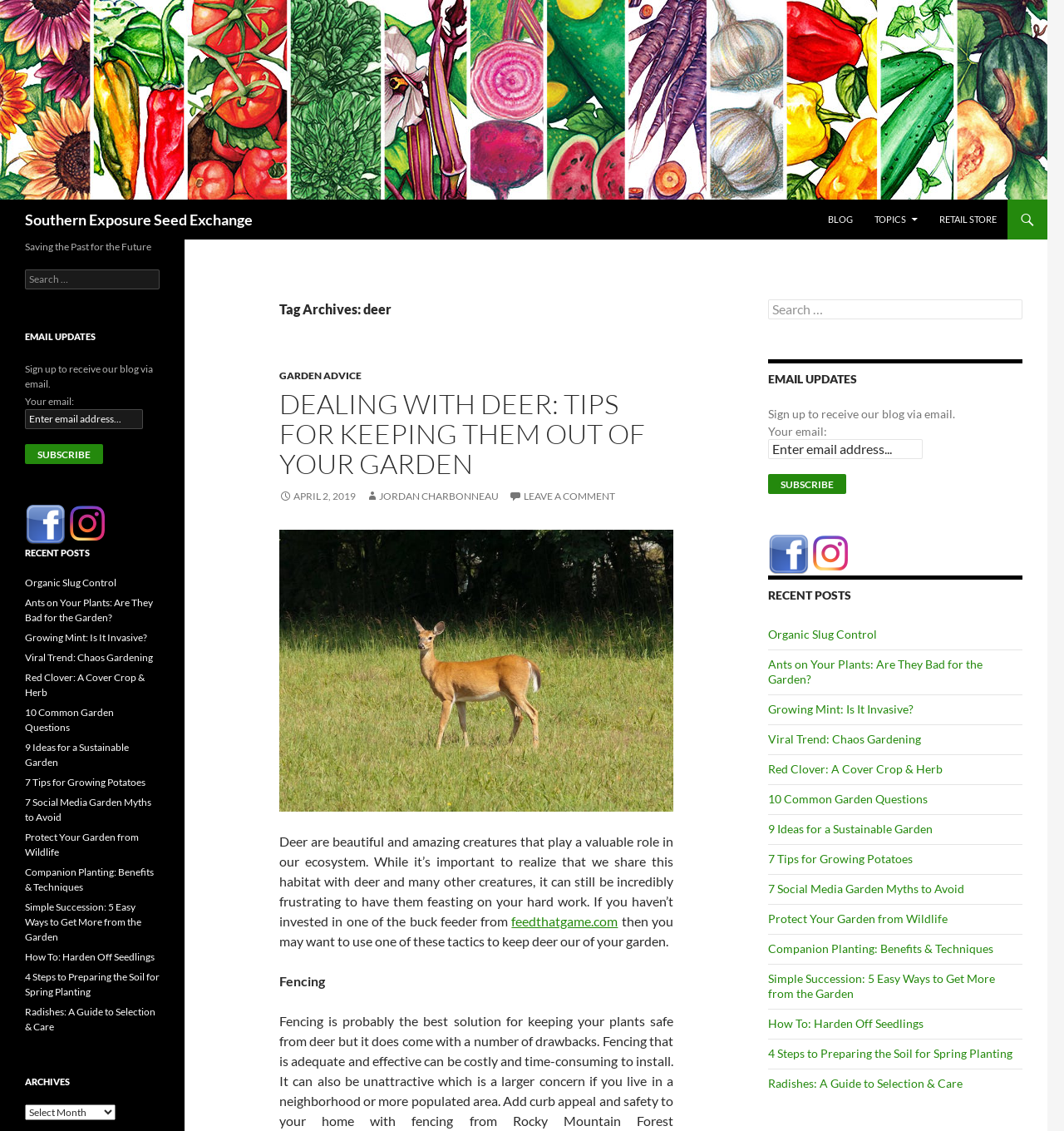How can I receive email updates from the website?
Based on the content of the image, thoroughly explain and answer the question.

The website provides an option to receive email updates by subscribing to their newsletter, which can be done by filling out the form located at the bottom right corner of the webpage.